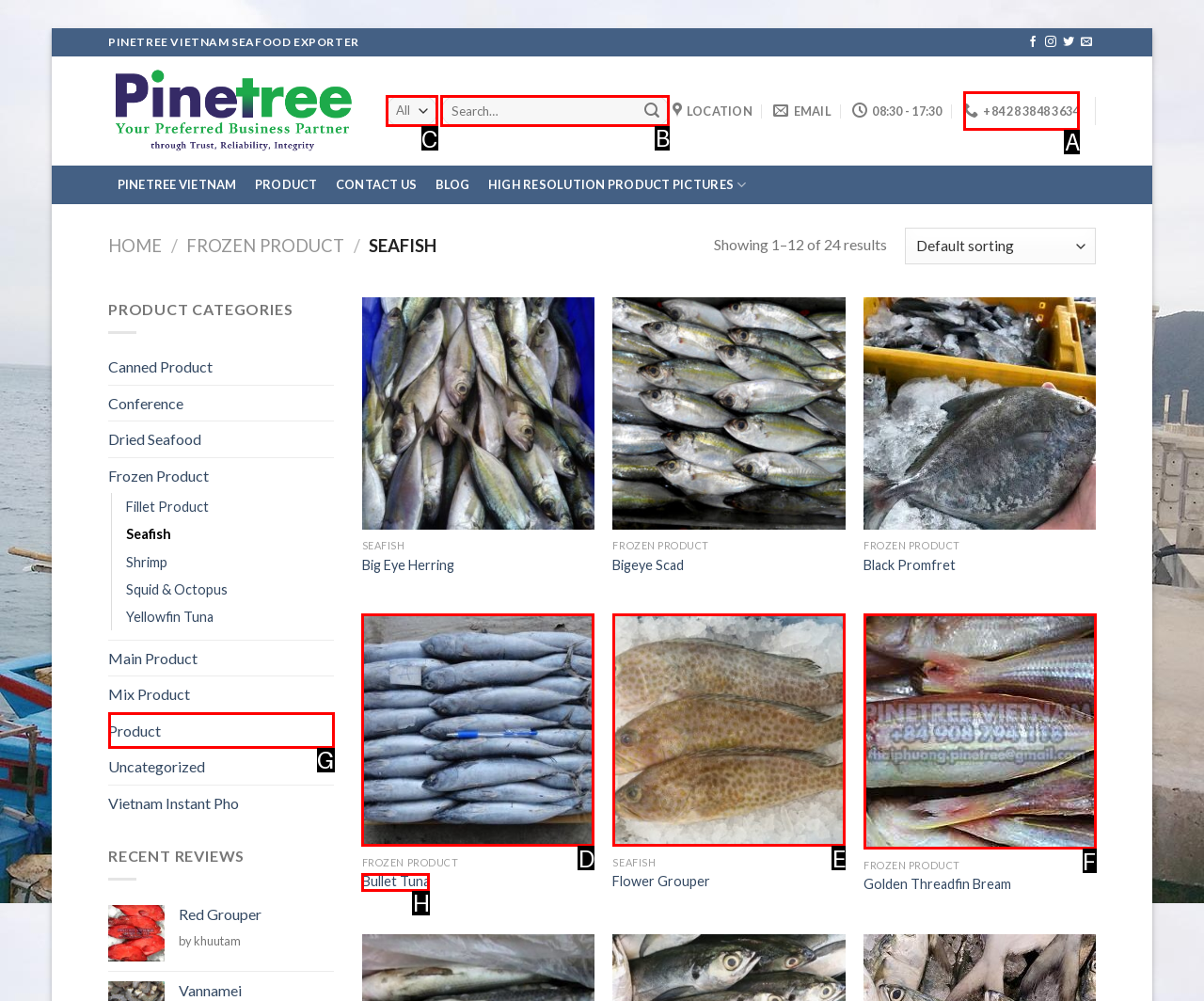Identify the letter of the option to click in order to Search for products. Answer with the letter directly.

B